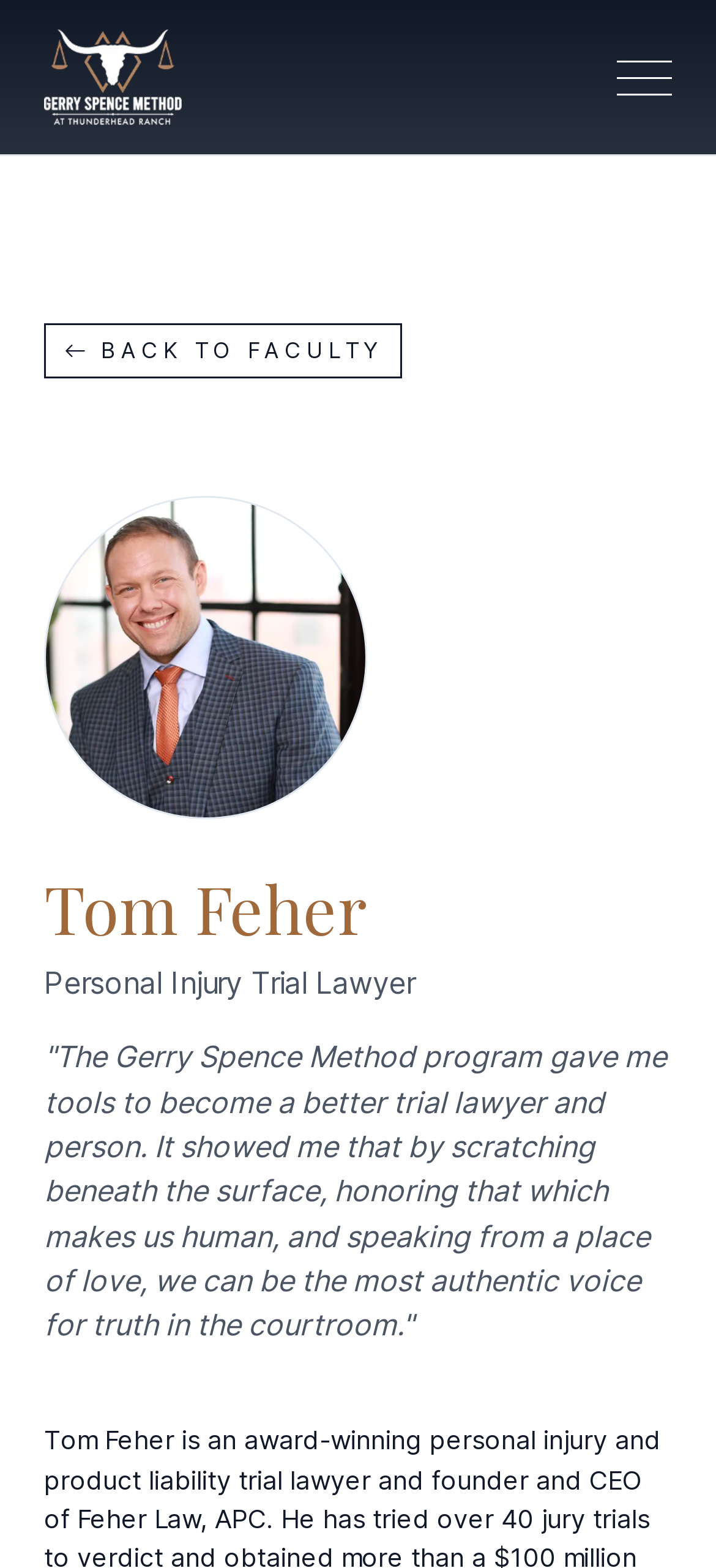Provide the bounding box coordinates for the specified HTML element described in this description: "Back to faculty". The coordinates should be four float numbers ranging from 0 to 1, in the format [left, top, right, bottom].

[0.062, 0.206, 0.562, 0.241]